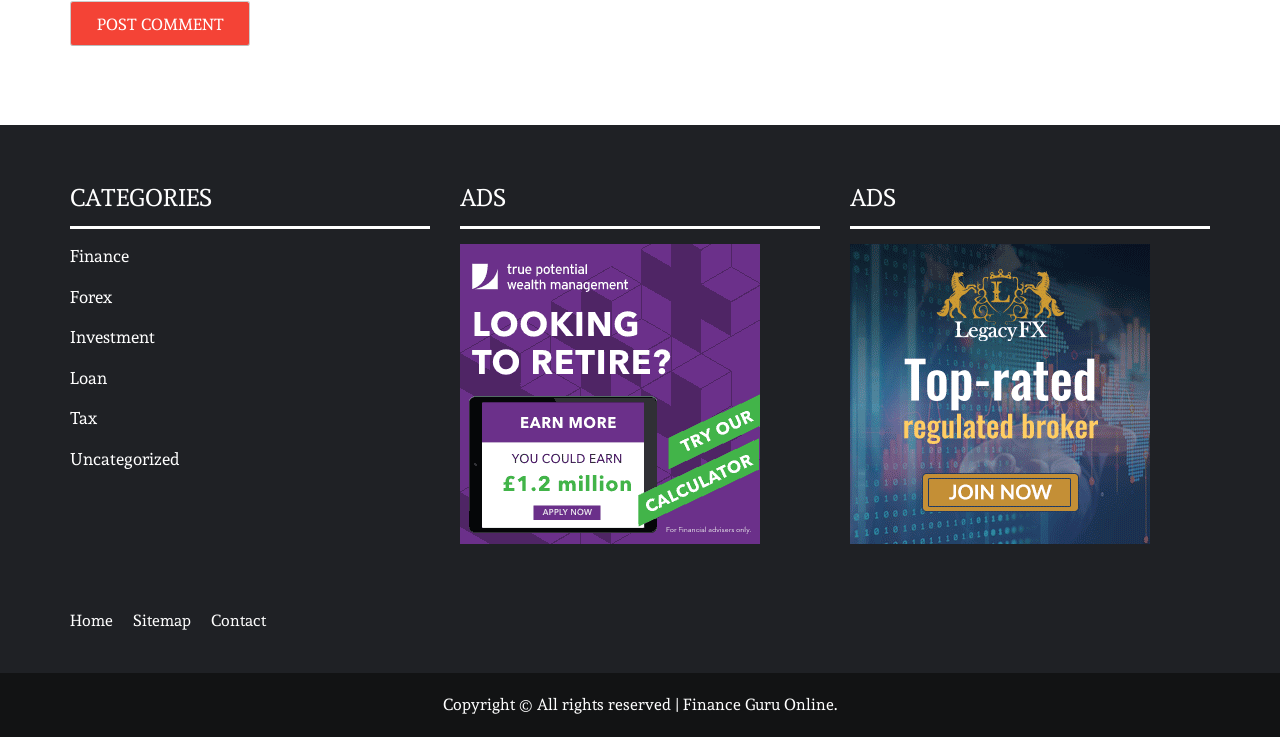From the webpage screenshot, predict the bounding box coordinates (top-left x, top-left y, bottom-right x, bottom-right y) for the UI element described here: name="submit" value="Post Comment"

[0.055, 0.001, 0.195, 0.062]